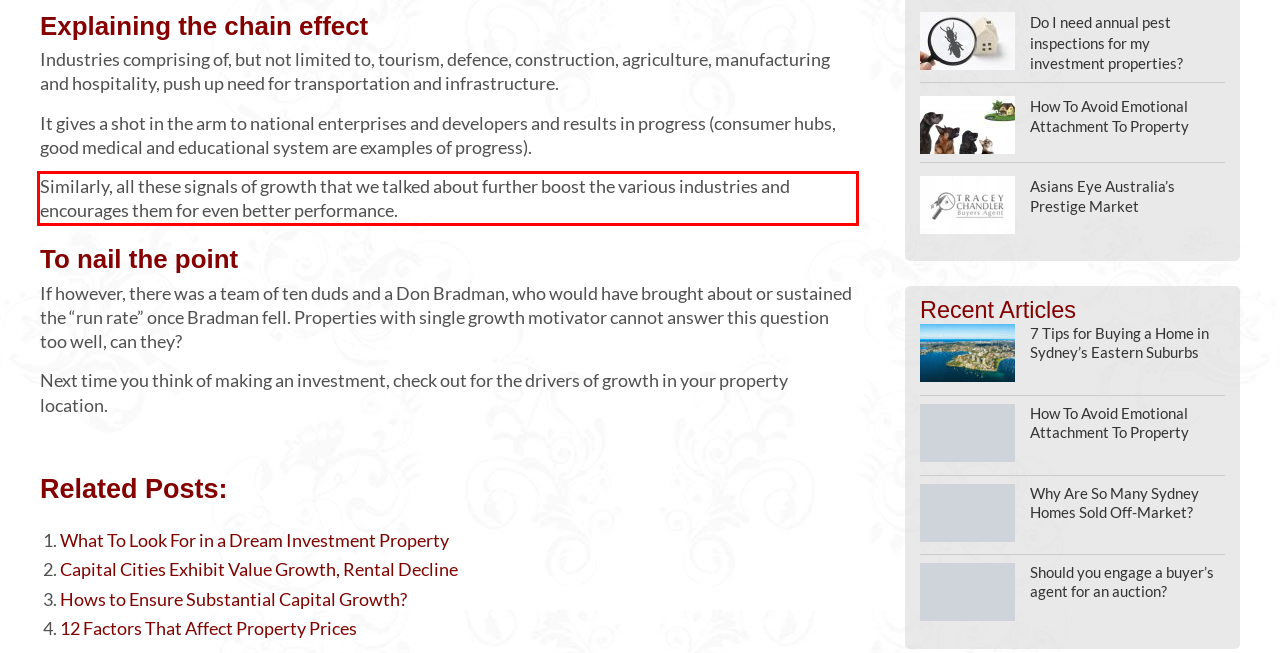You are presented with a screenshot containing a red rectangle. Extract the text found inside this red bounding box.

Similarly, all these signals of growth that we talked about further boost the various industries and encourages them for even better performance.